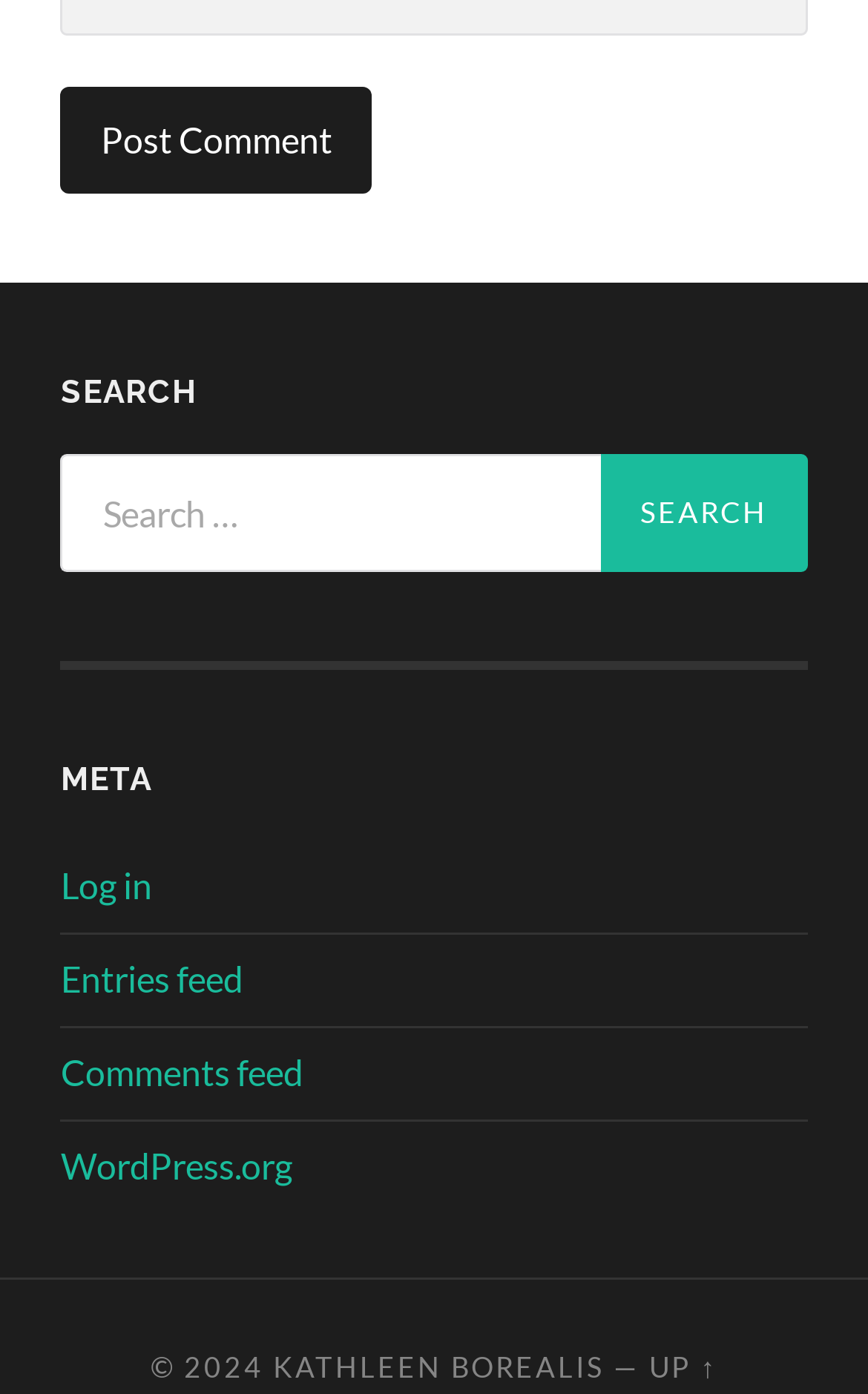Show the bounding box coordinates of the element that should be clicked to complete the task: "Log in to the website".

[0.07, 0.62, 0.175, 0.65]